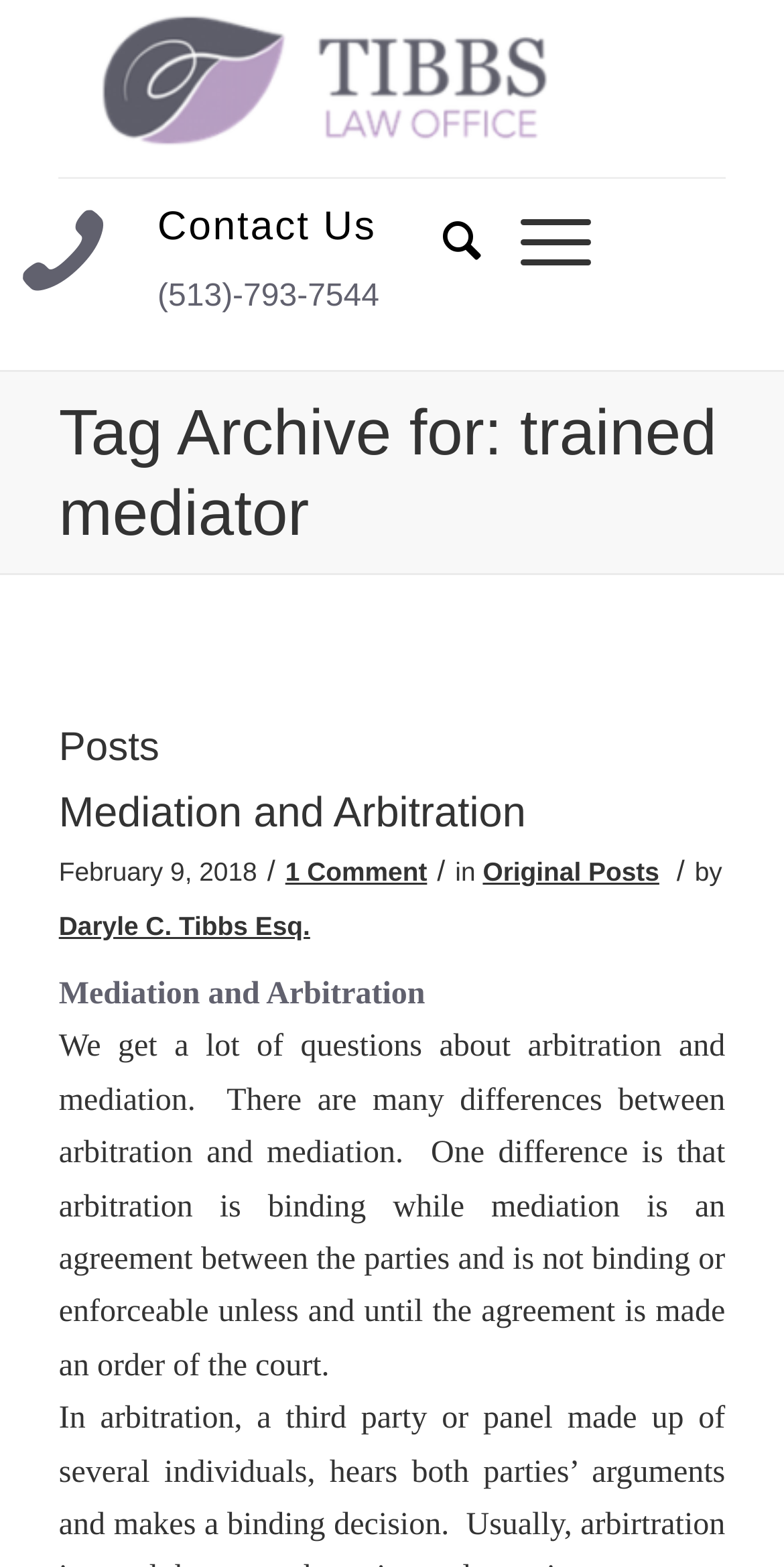Please give a one-word or short phrase response to the following question: 
What is the name of the law office?

Tibbs Law Office, LLC